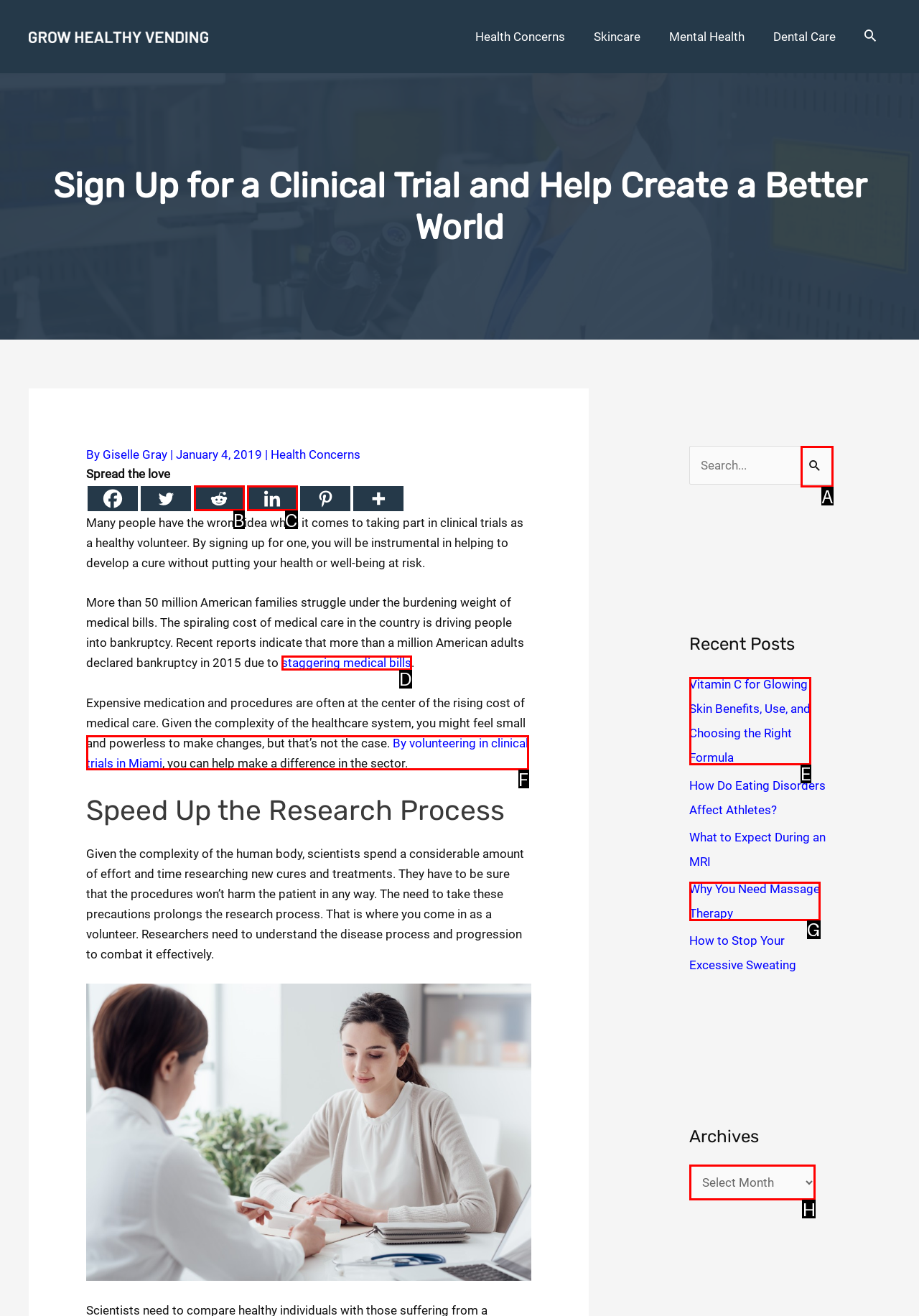Choose the HTML element that corresponds to the description: staggering medical bills
Provide the answer by selecting the letter from the given choices.

D